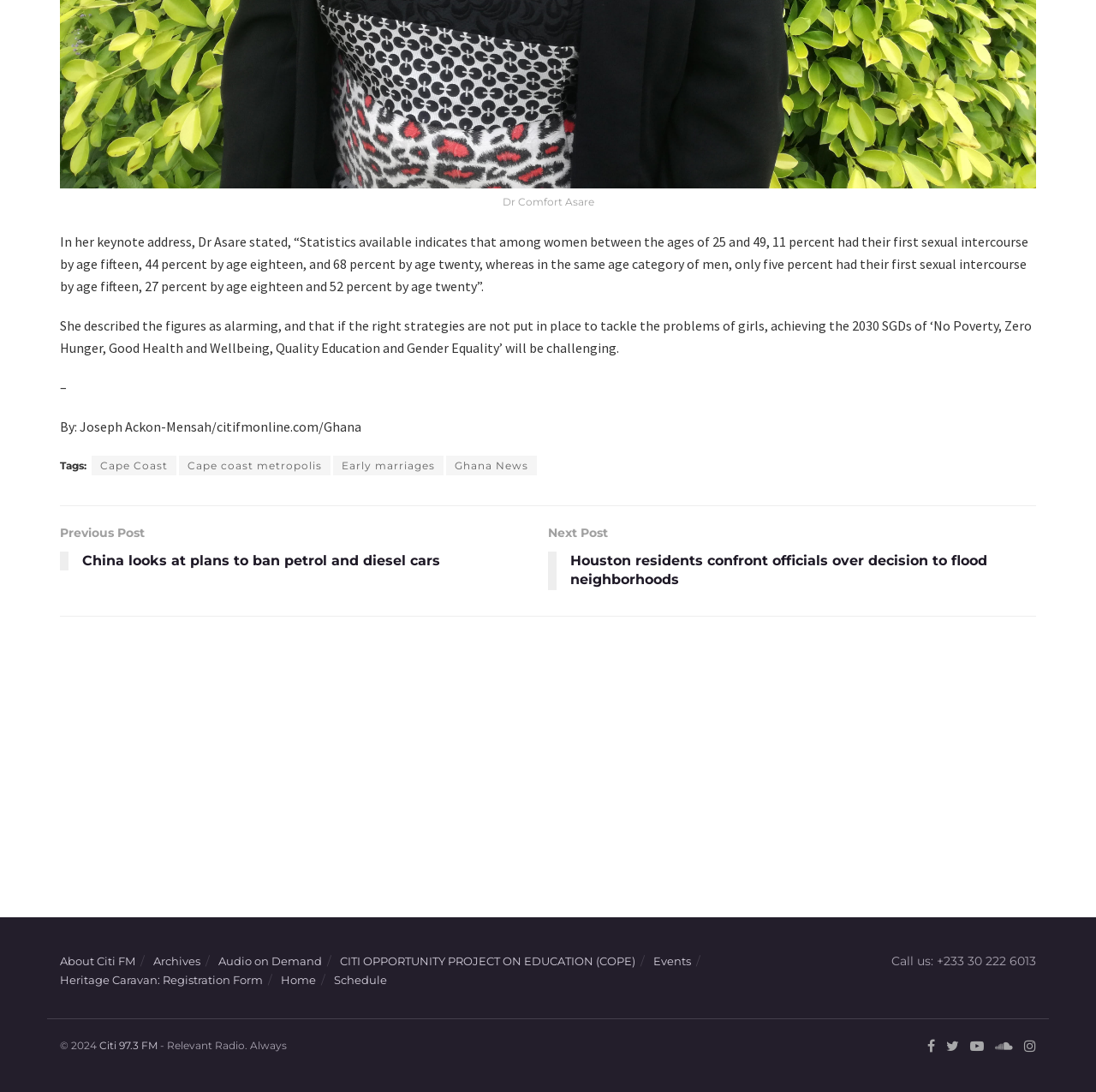From the webpage screenshot, predict the bounding box coordinates (top-left x, top-left y, bottom-right x, bottom-right y) for the UI element described here: Home

[0.256, 0.891, 0.288, 0.904]